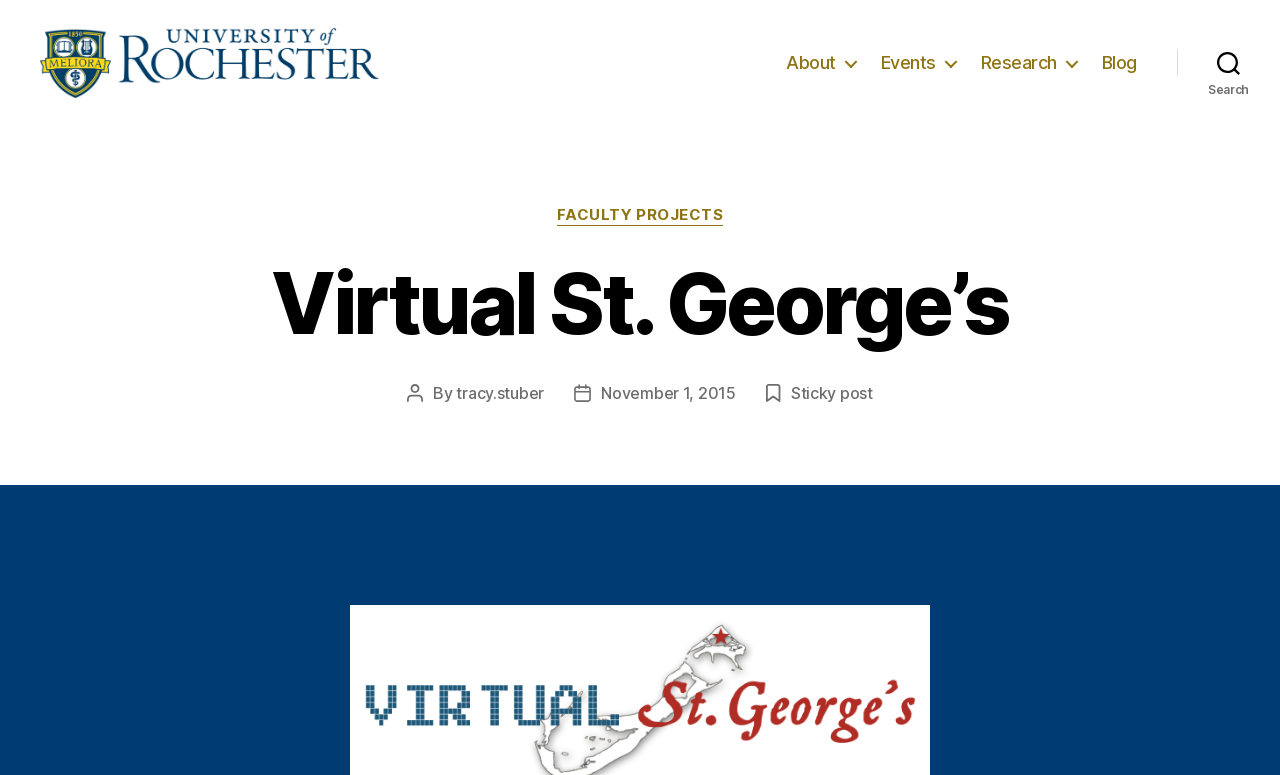Please specify the bounding box coordinates in the format (top-left x, top-left y, bottom-right x, bottom-right y), with values ranging from 0 to 1. Identify the bounding box for the UI component described as follows: November 1, 2015

[0.47, 0.521, 0.575, 0.546]